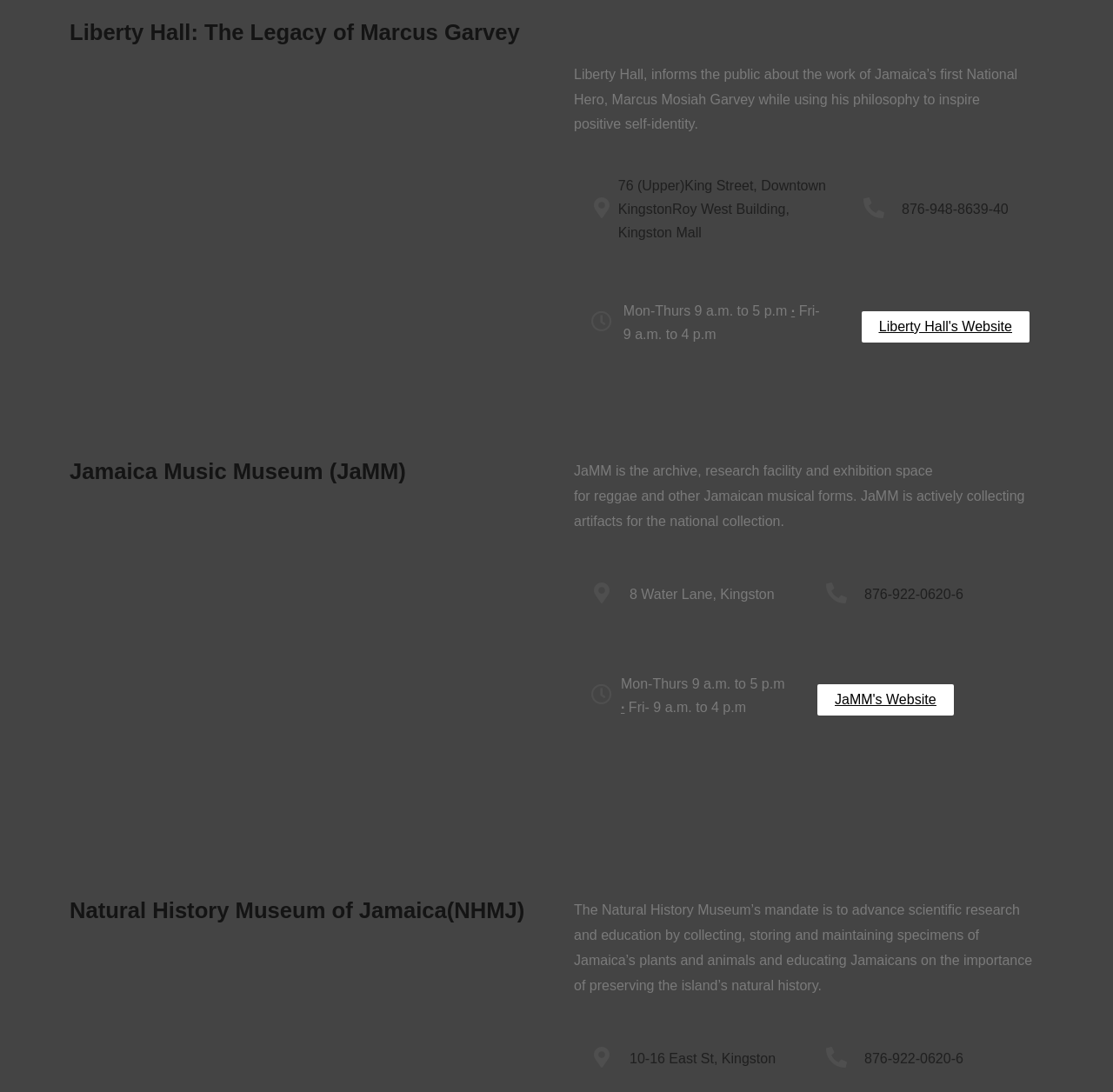Given the following UI element description: "Liberty Hall's Website", find the bounding box coordinates in the webpage screenshot.

[0.774, 0.285, 0.925, 0.314]